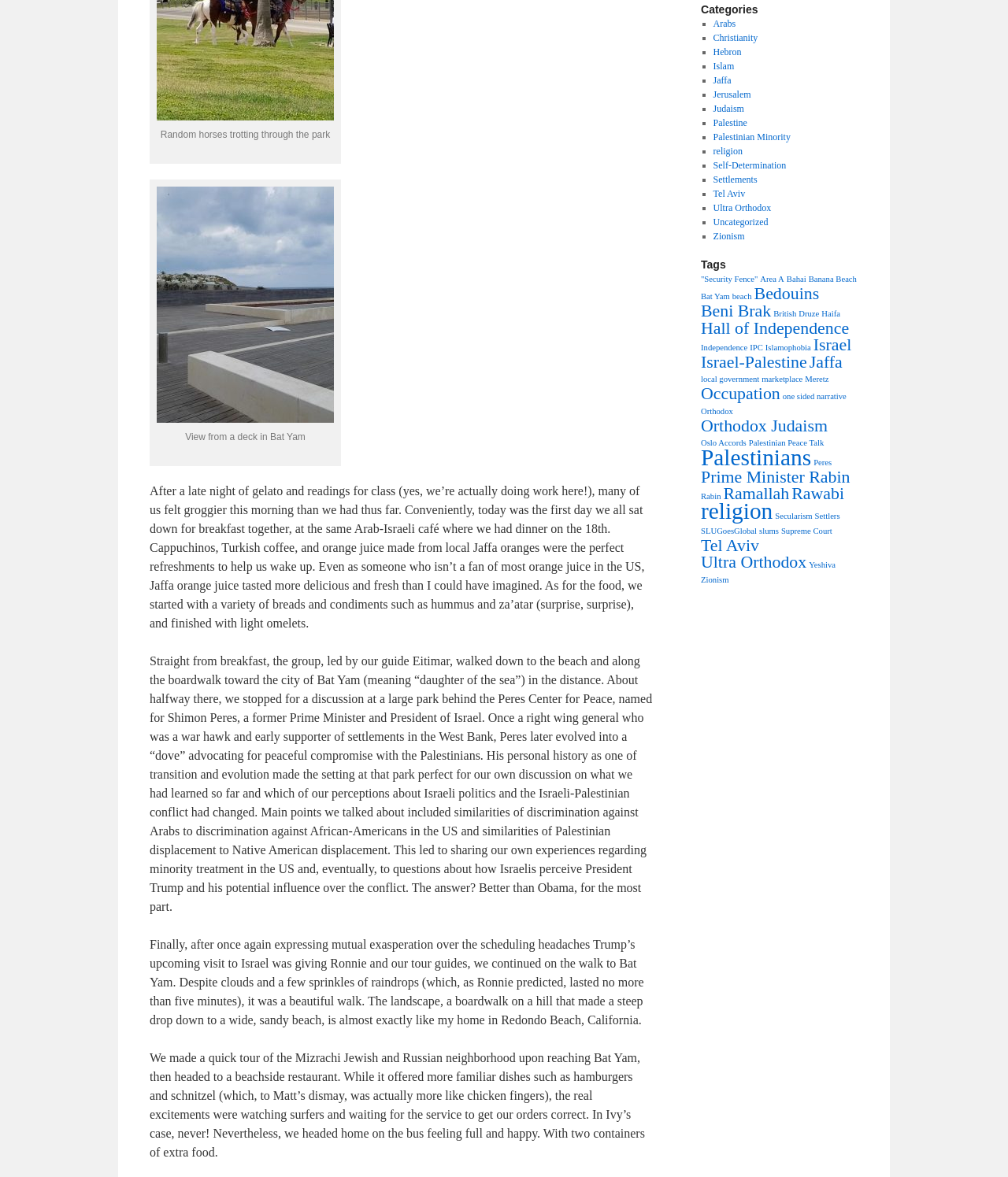Determine the bounding box coordinates (top-left x, top-left y, bottom-right x, bottom-right y) of the UI element described in the following text: Orthodox

[0.695, 0.346, 0.727, 0.353]